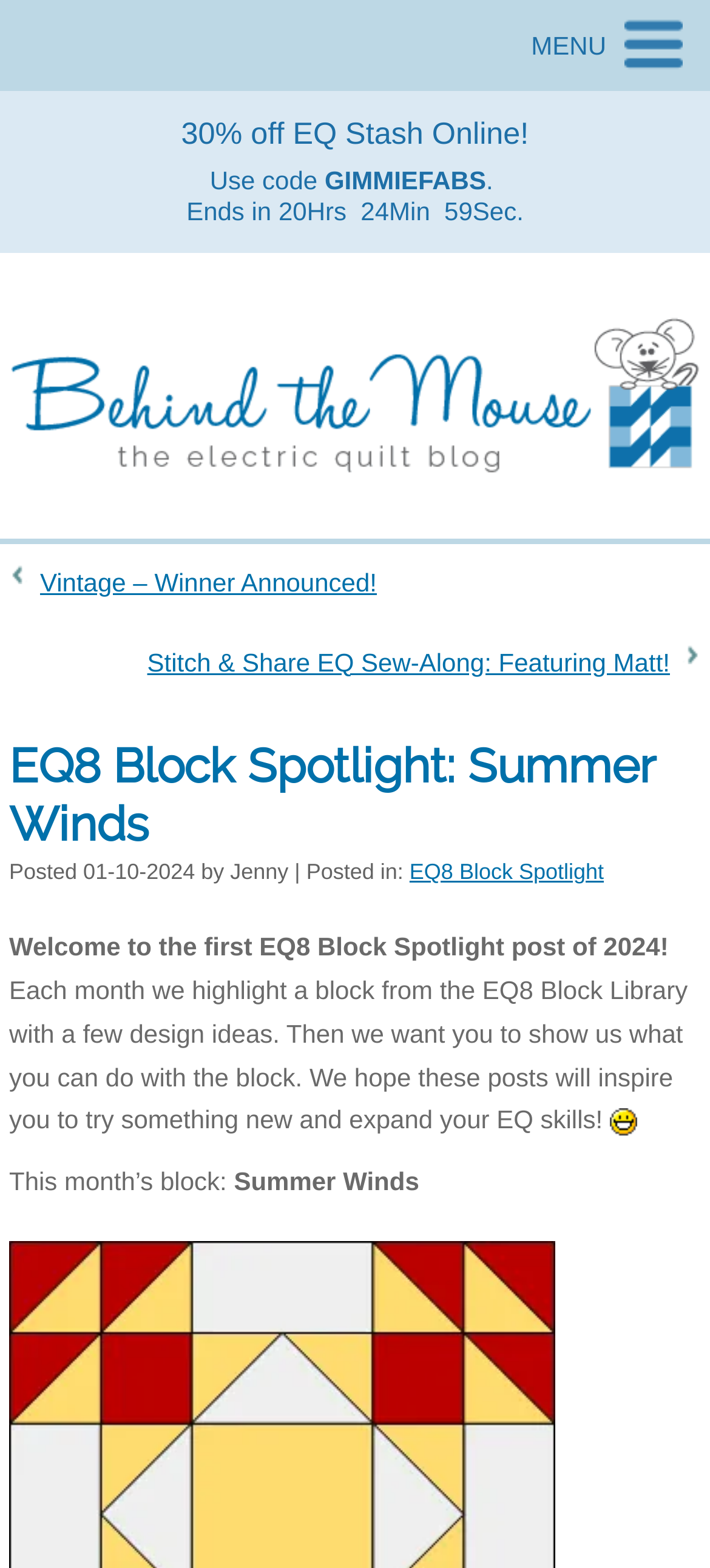What is the name of the blog?
Please answer the question with as much detail and depth as you can.

I found the answer by looking at the image description 'Behind the Mouse: The Electric Quilt Blog', which indicates the name of the blog.